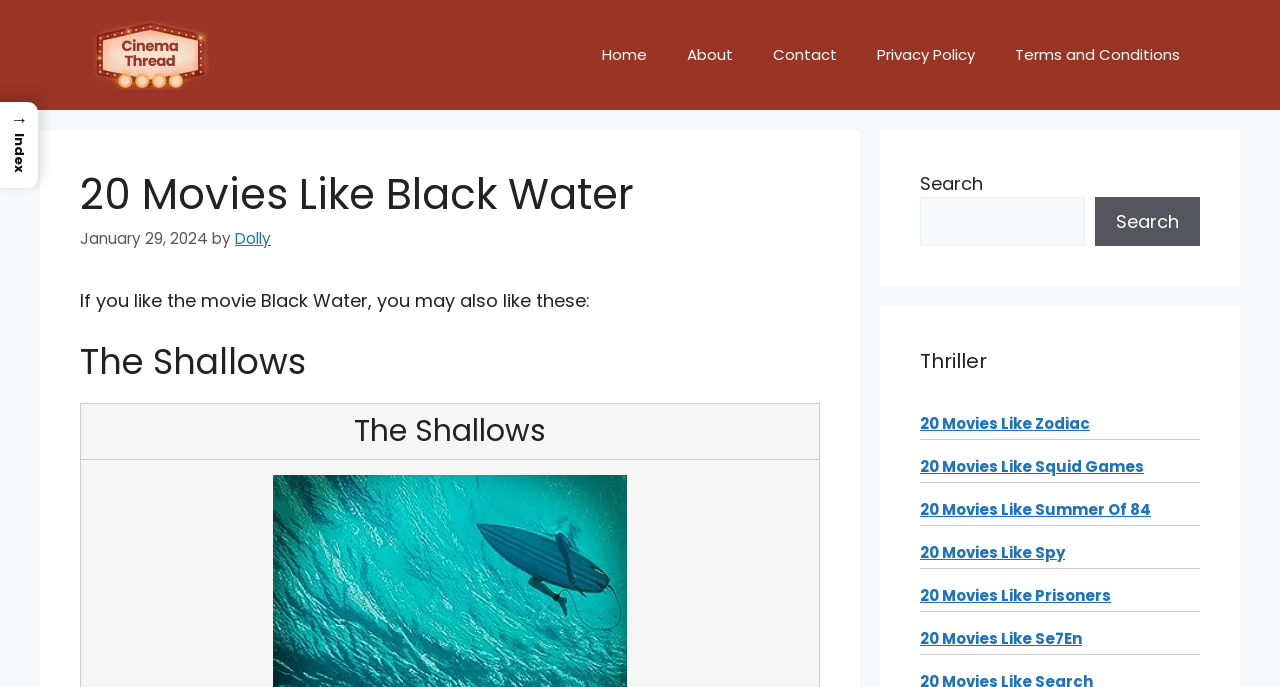Please pinpoint the bounding box coordinates for the region I should click to adhere to this instruction: "go to the contact page".

[0.588, 0.036, 0.67, 0.124]